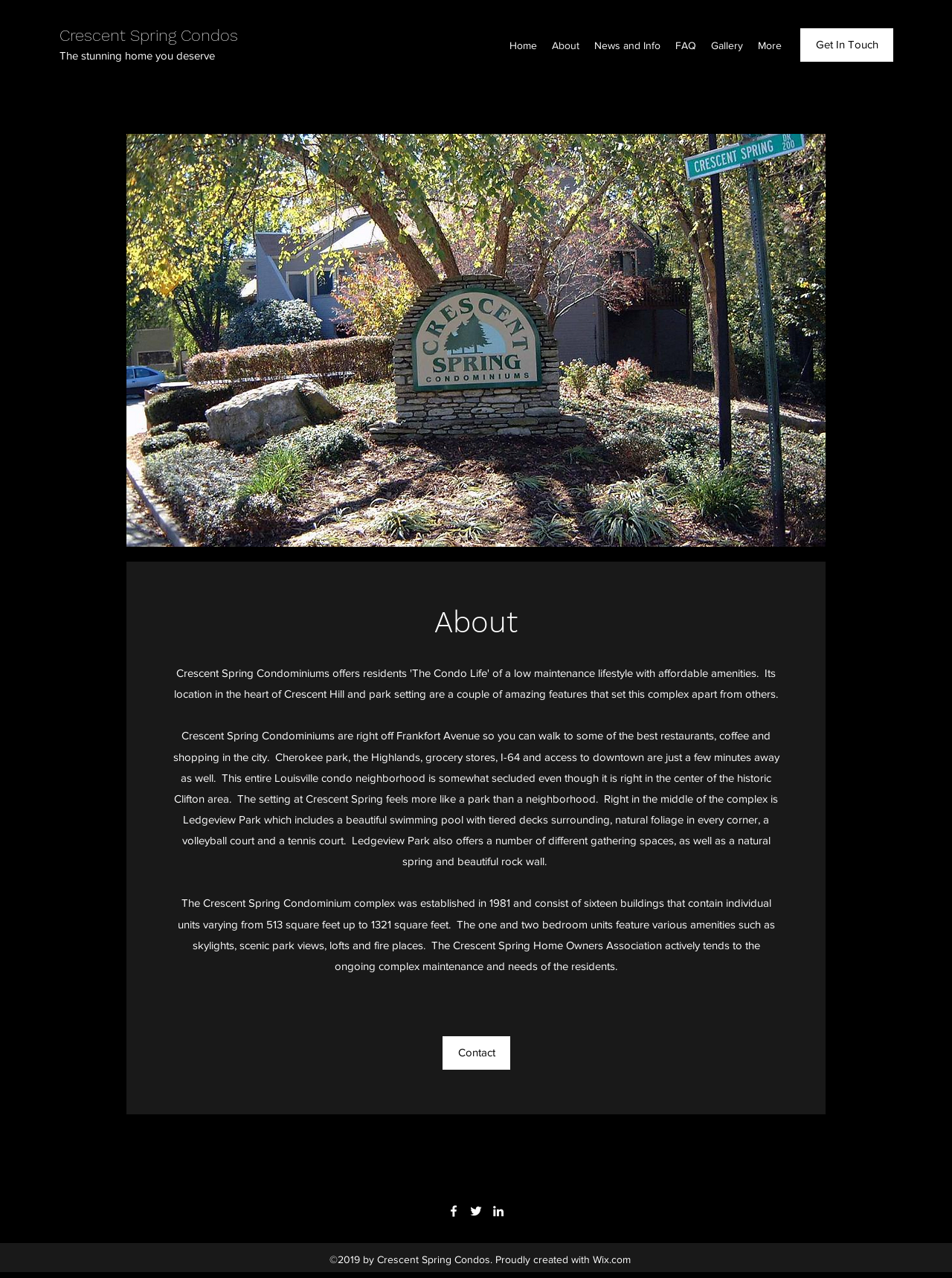Using floating point numbers between 0 and 1, provide the bounding box coordinates in the format (top-left x, top-left y, bottom-right x, bottom-right y). Locate the UI element described here: About

[0.572, 0.027, 0.616, 0.044]